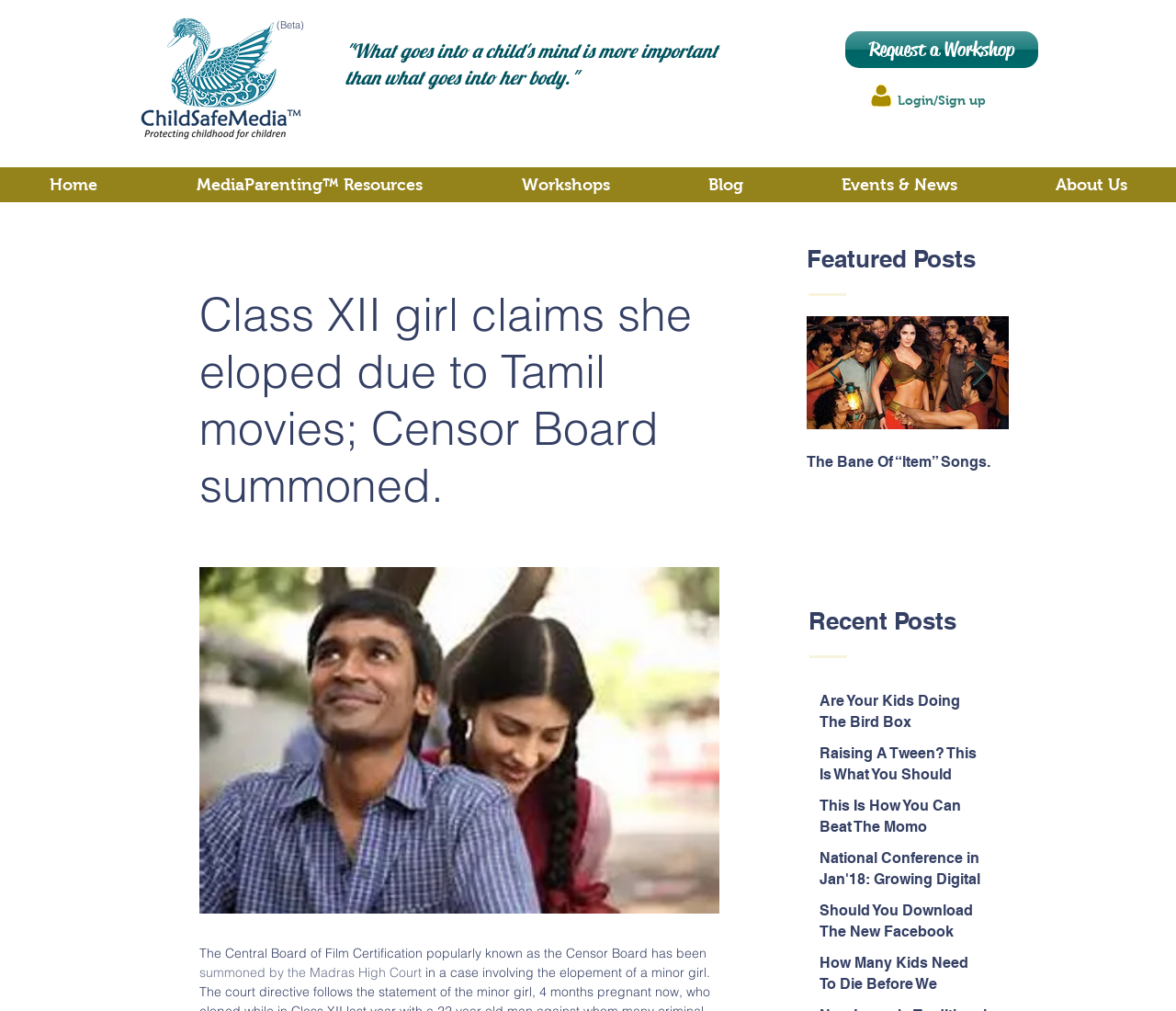Using the image as a reference, answer the following question in as much detail as possible:
What is the purpose of the 'Request a Workshop' link?

The 'Request a Workshop' link is located at the top right corner of the webpage, and it is likely used to request a workshop or a training session related to the website's content.